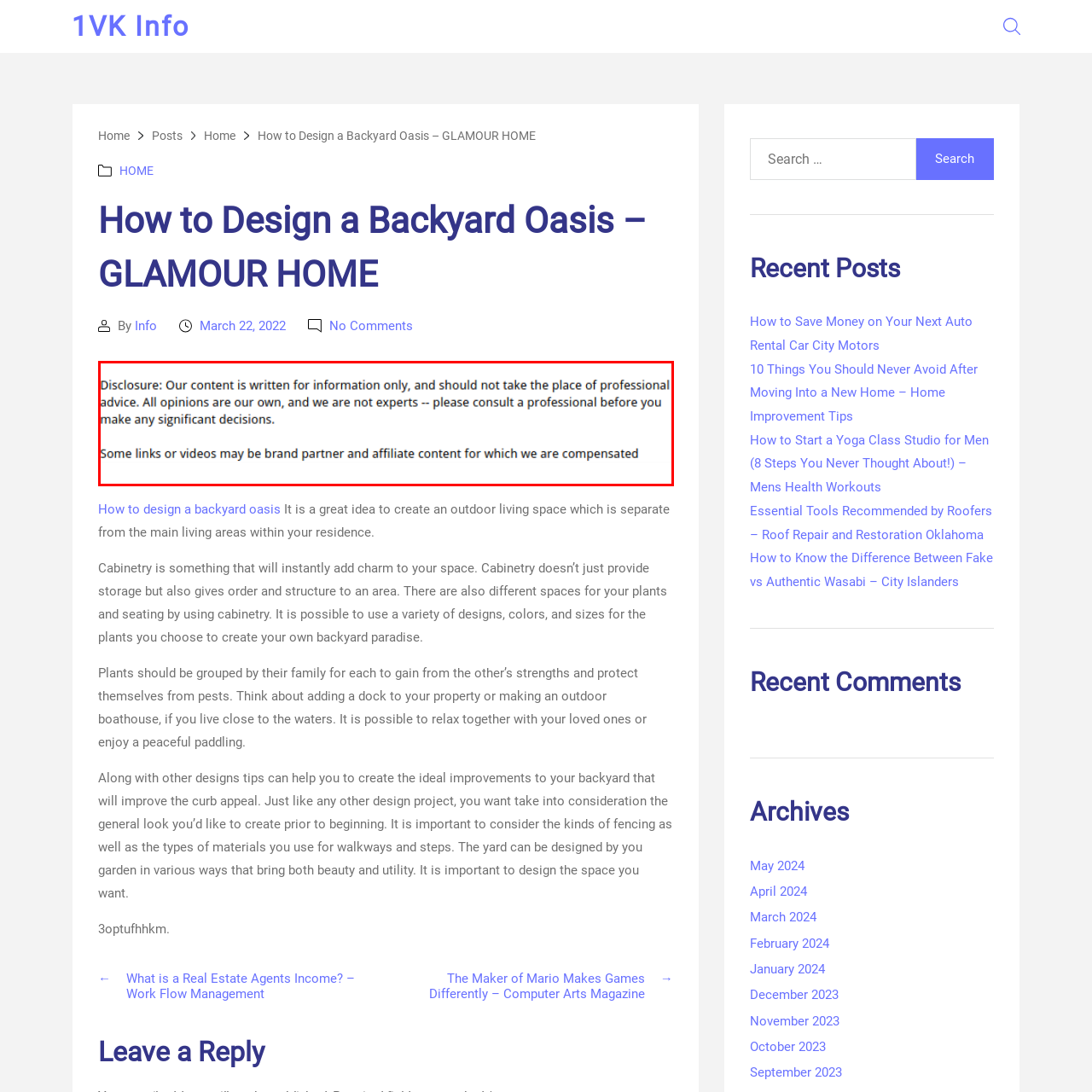Explain what is happening in the image inside the red outline in great detail.

The image showcases a beautiful backyard design, which is part of an article titled "How to Design a Backyard Oasis" on the GLAMOUR HOME website. The layout features inviting outdoor spaces that blend aesthetics with functionality, emphasizing the idea of creating an oasis separate from the main living areas of a home. Surrounding greenery and well-placed seating suggest a serene environment, encouraging readers to envision their own outdoor retreats. The article highlights practical advice on incorporating elements like cabinetry and plant arrangements to enhance the charm and utility of backyard spaces. This visual complements the text's emphasis on thoughtful design and planning for an inviting atmosphere outdoors.